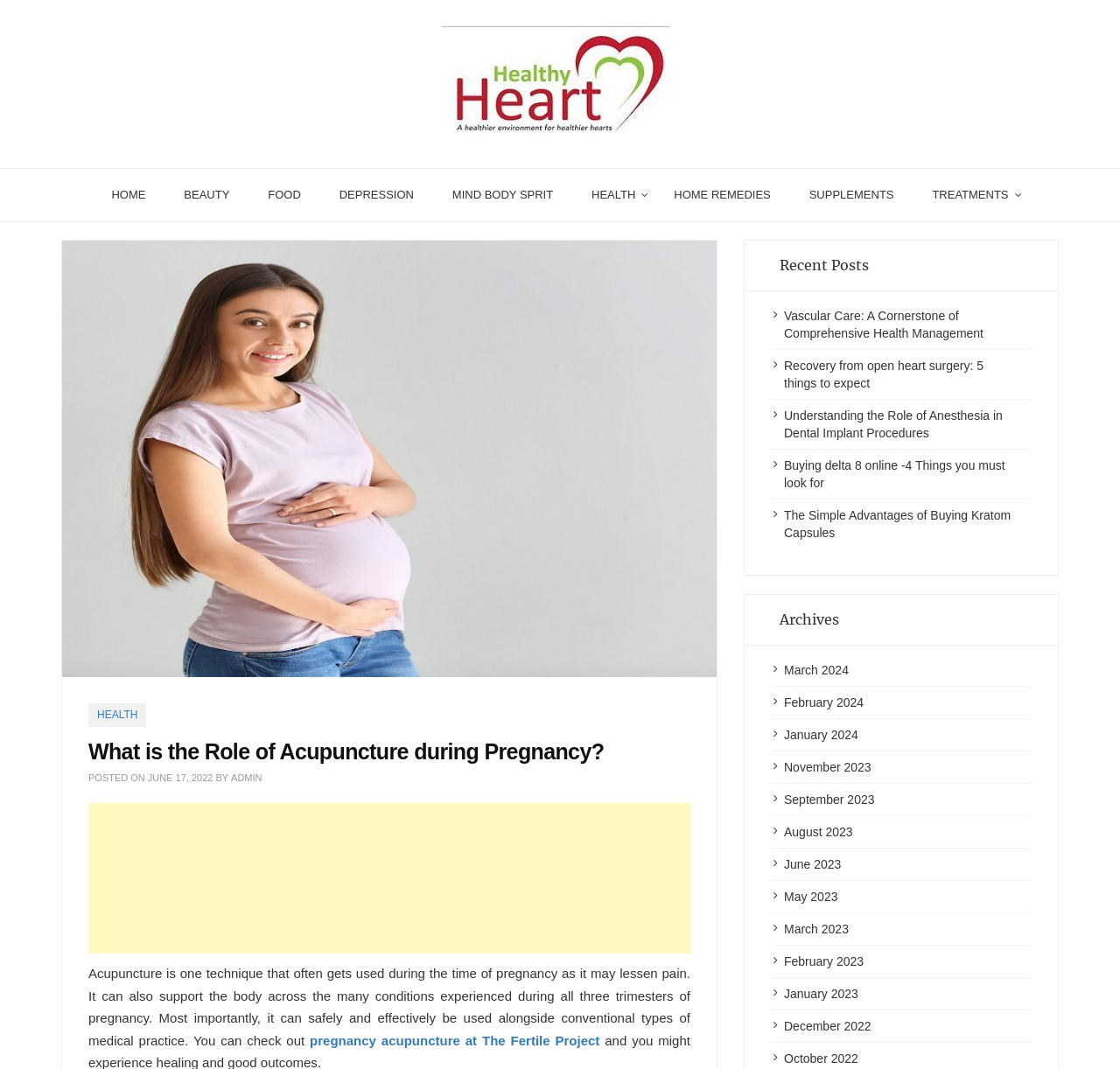Please reply to the following question using a single word or phrase: 
What is the section of the webpage that lists 'Vascular Care: A Cornerstone of Comprehensive Health Management'?

Recent Posts